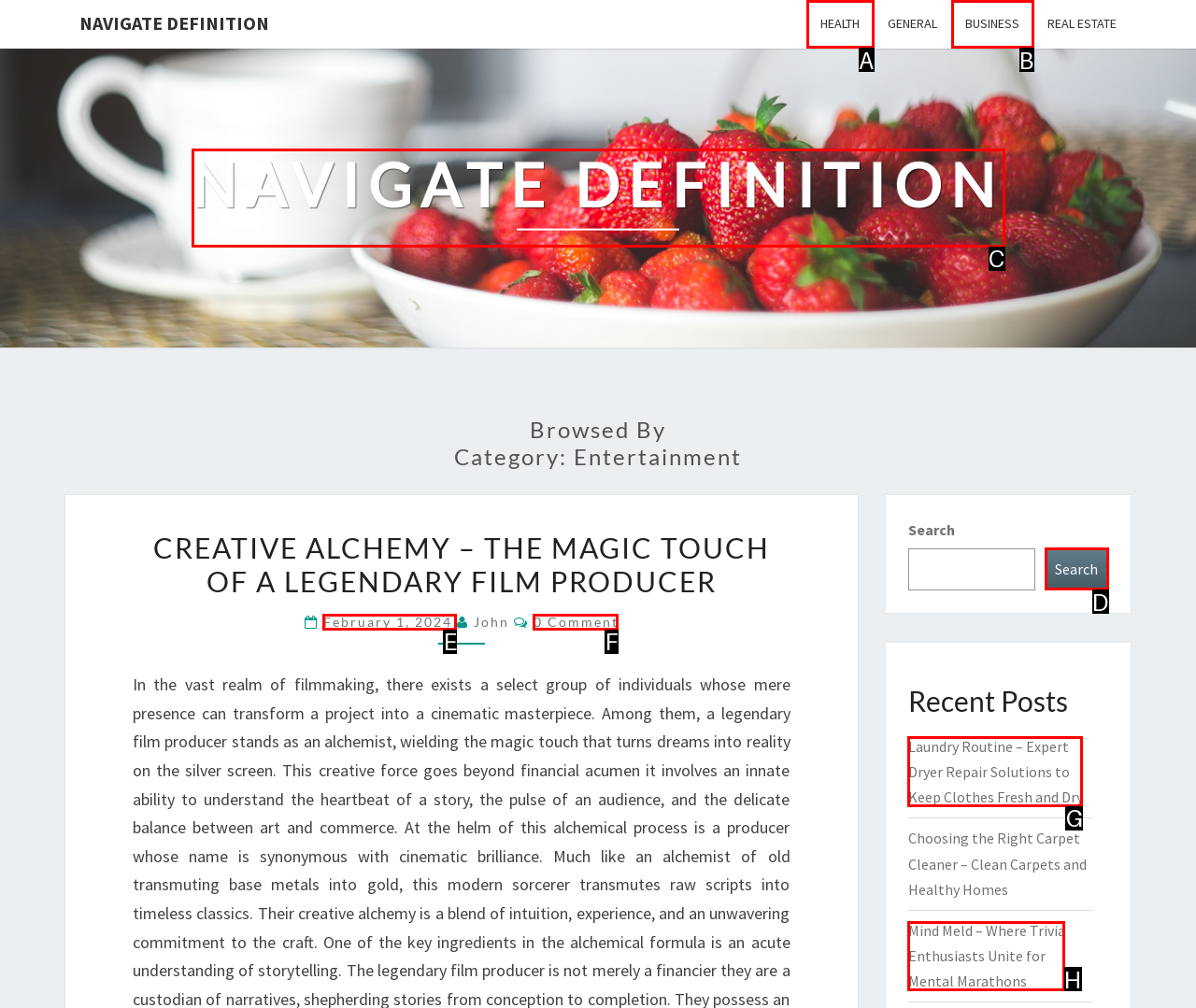Select the correct option from the given choices to perform this task: Read about Mind Meld. Provide the letter of that option.

H